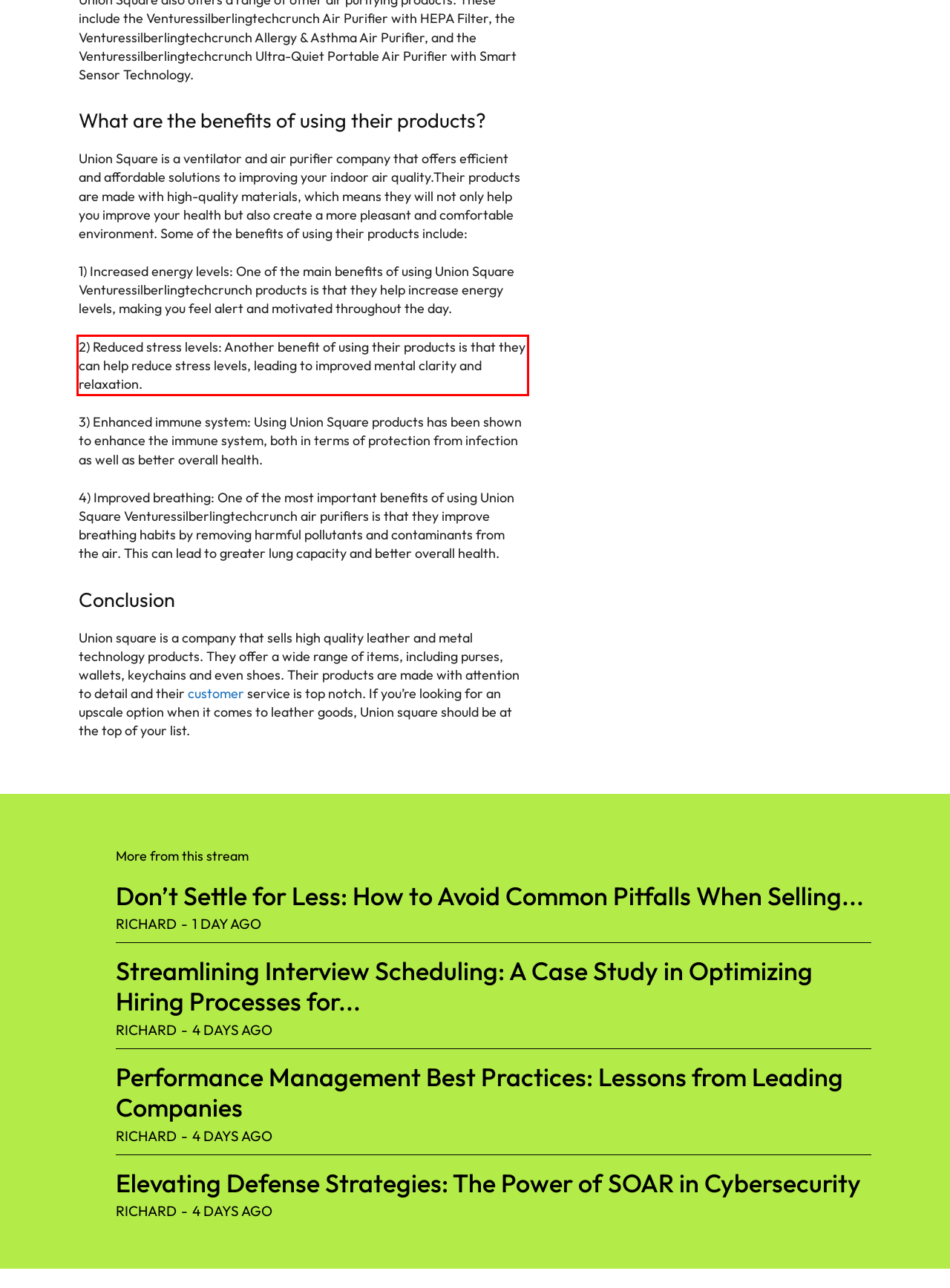Analyze the screenshot of the webpage that features a red bounding box and recognize the text content enclosed within this red bounding box.

2) Reduced stress levels: Another benefit of using their products is that they can help reduce stress levels, leading to improved mental clarity and relaxation.